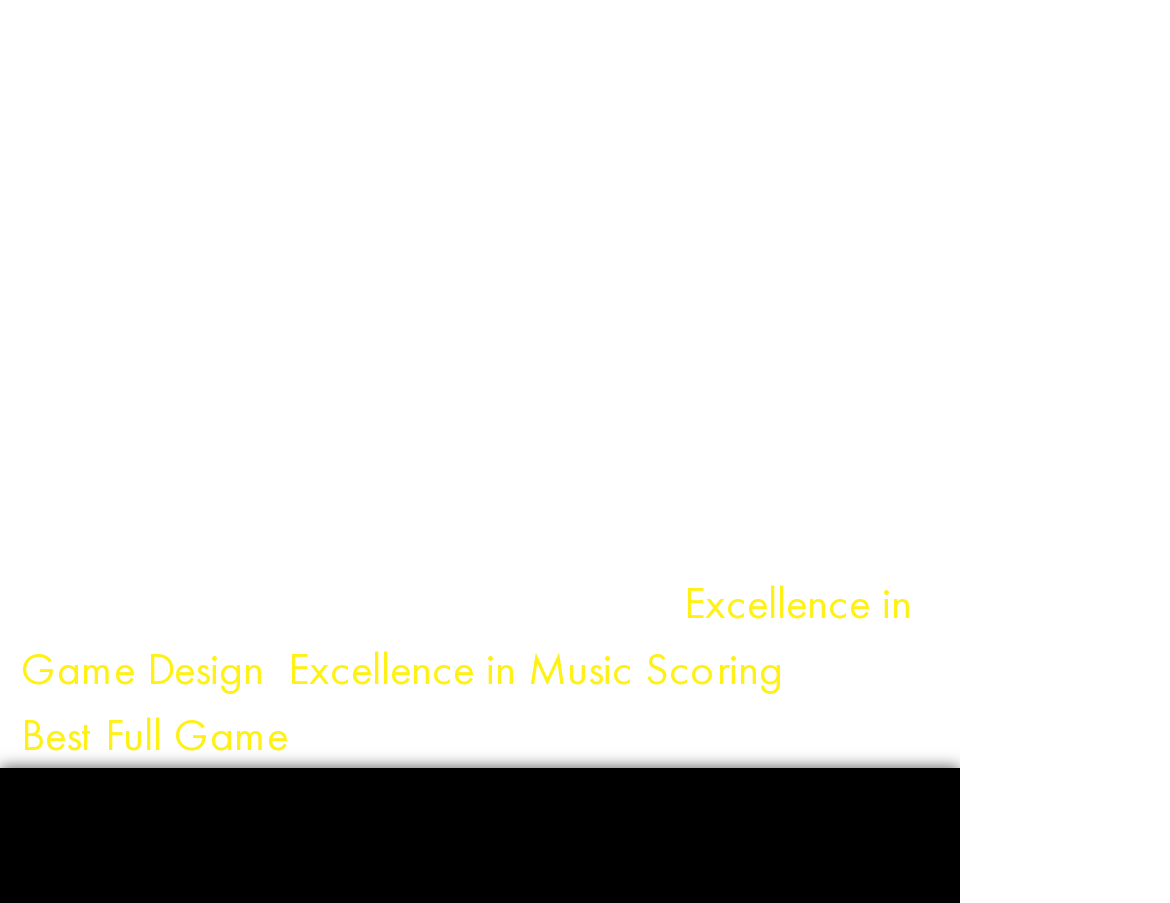What year is mentioned in the text?
Answer with a single word or phrase by referring to the visual content.

2018